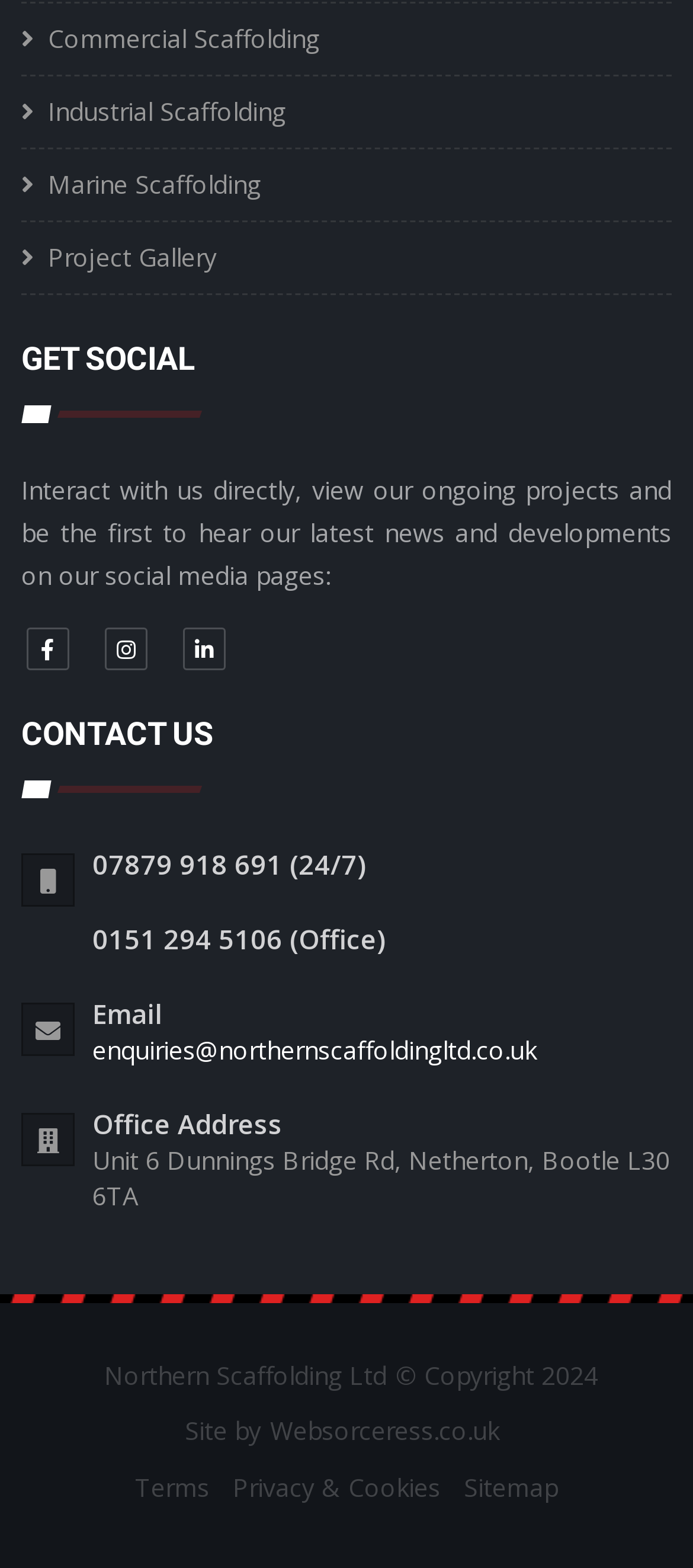Determine the bounding box of the UI component based on this description: "Sitemap". The bounding box coordinates should be four float values between 0 and 1, i.e., [left, top, right, bottom].

[0.656, 0.937, 0.818, 0.959]